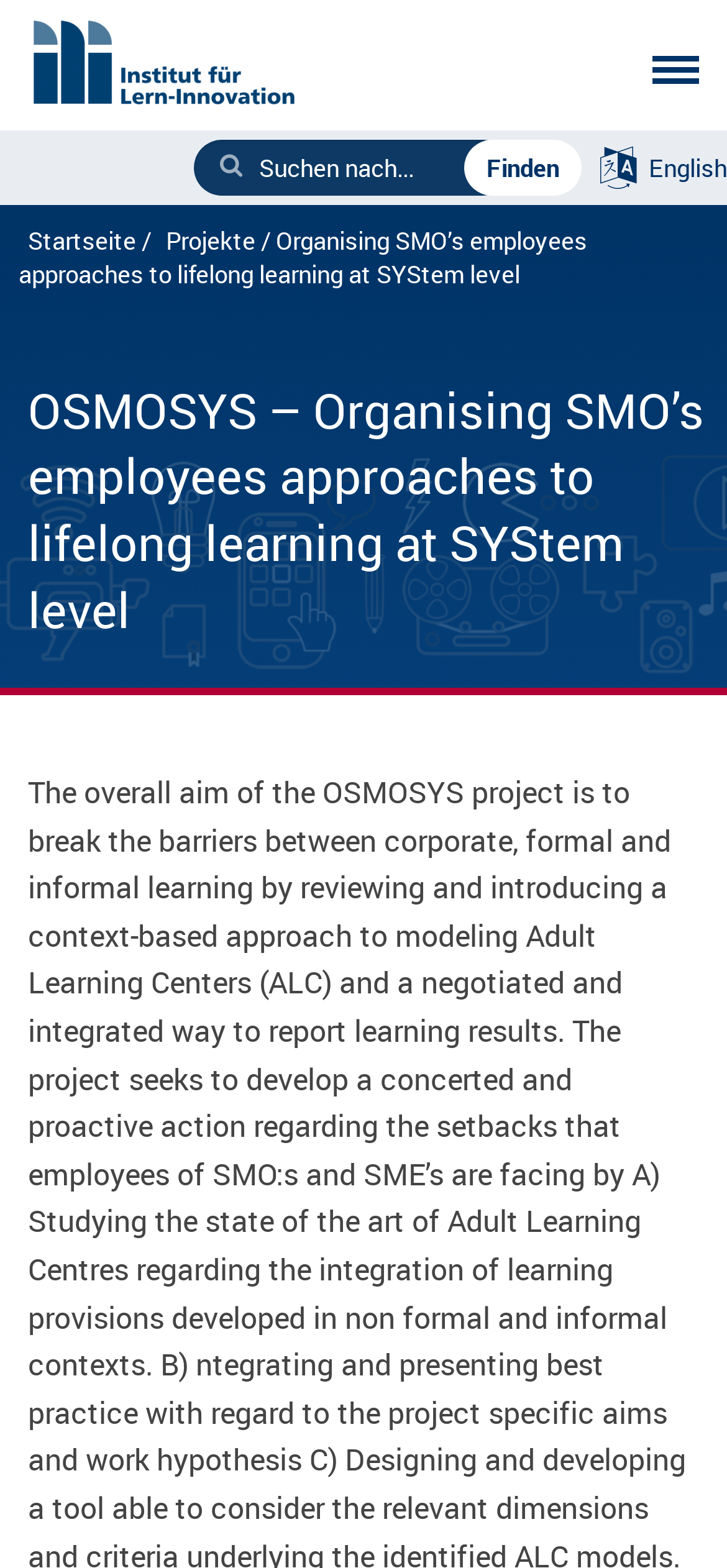Write a detailed summary of the webpage.

The webpage is about the Institut für Lern-Innovation (ILI), which focuses on innovation processes in lifelong learning and teaching, education, and competence development. 

At the top left of the page, there is a link to the Institut für Lern-Innovation, accompanied by an image with the same name. 

On the top right, there are three links: an empty link, a link to switch to English, and a search bar with a textbox and a "Finden" button. 

Below the search bar, there is a navigation section that indicates the current location, with links to the homepage and a project page, separated by a slash. The title of the current page, "Organising SMO’s employees approaches to lifelong learning at SYStem level", is also displayed in this section.

The main content of the page is headed by a large heading that reads "OSMOSYS – Organising SMO’s employees approaches to lifelong learning at SYStem level", which spans the entire width of the page.